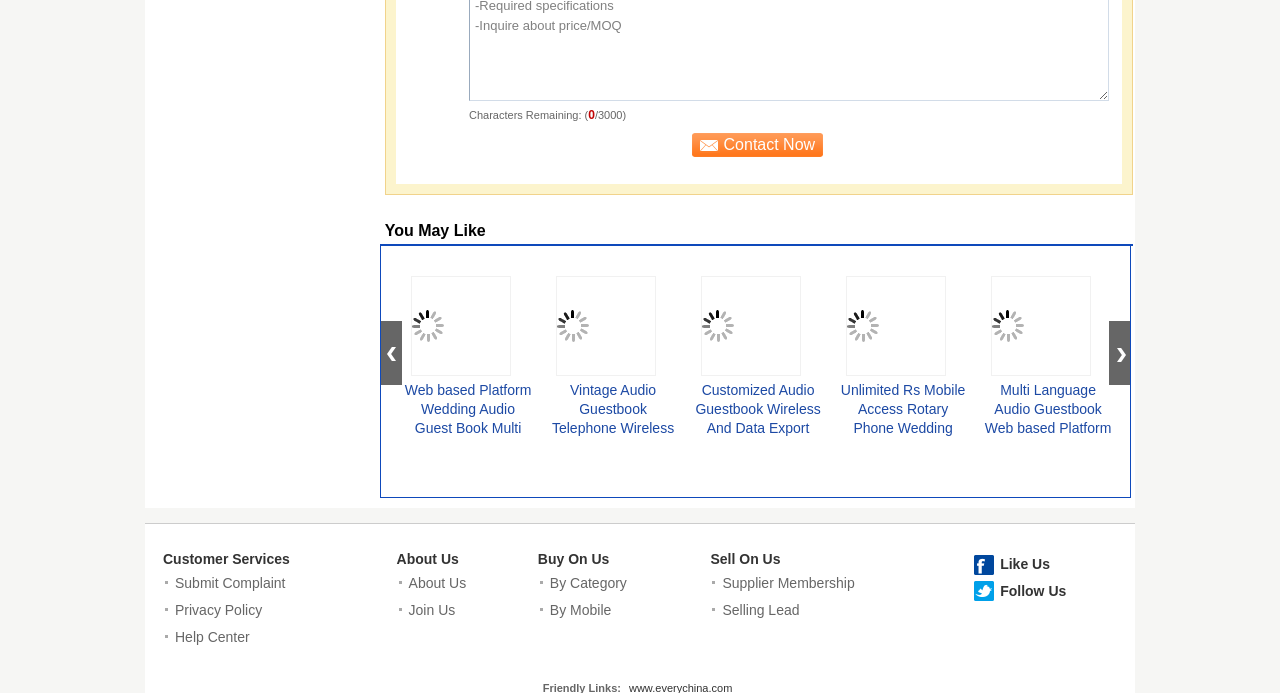Please answer the following question using a single word or phrase: What is the text of the StaticText element?

You May Like